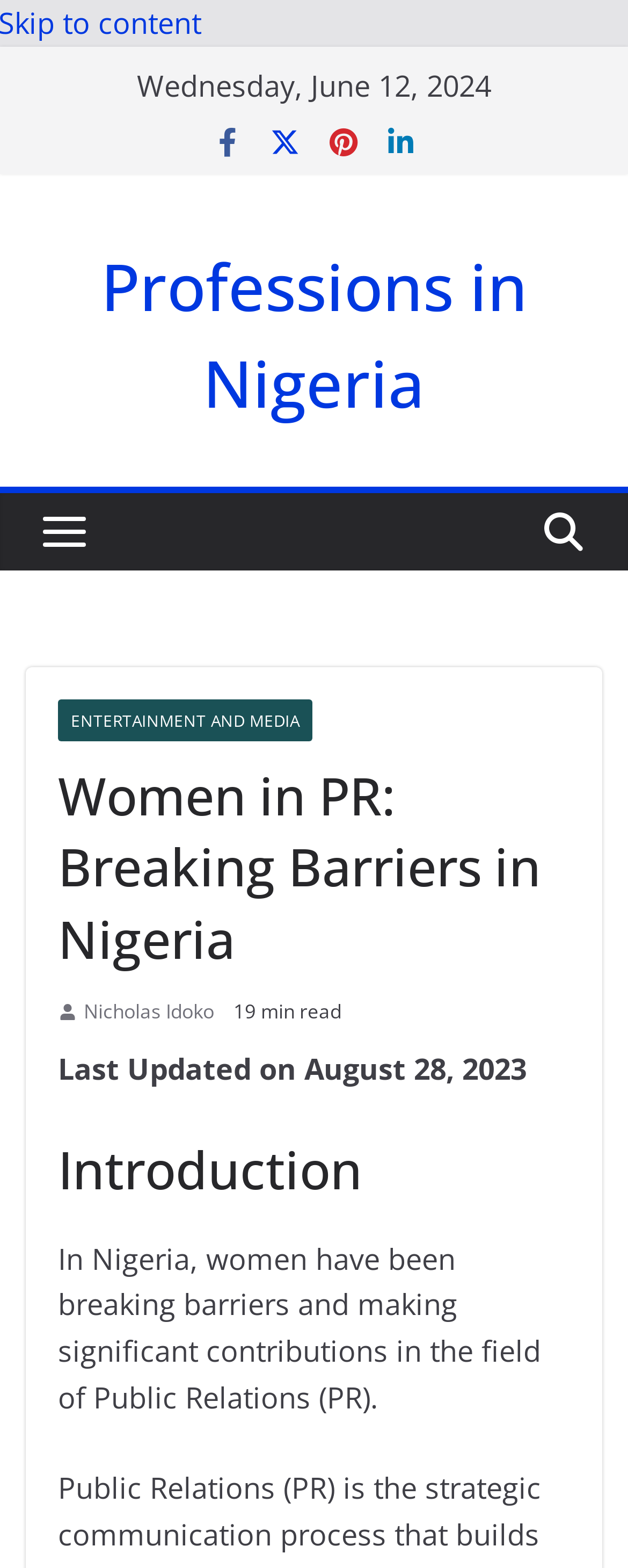Can you extract the headline from the webpage for me?

Women in PR: Breaking Barriers in Nigeria